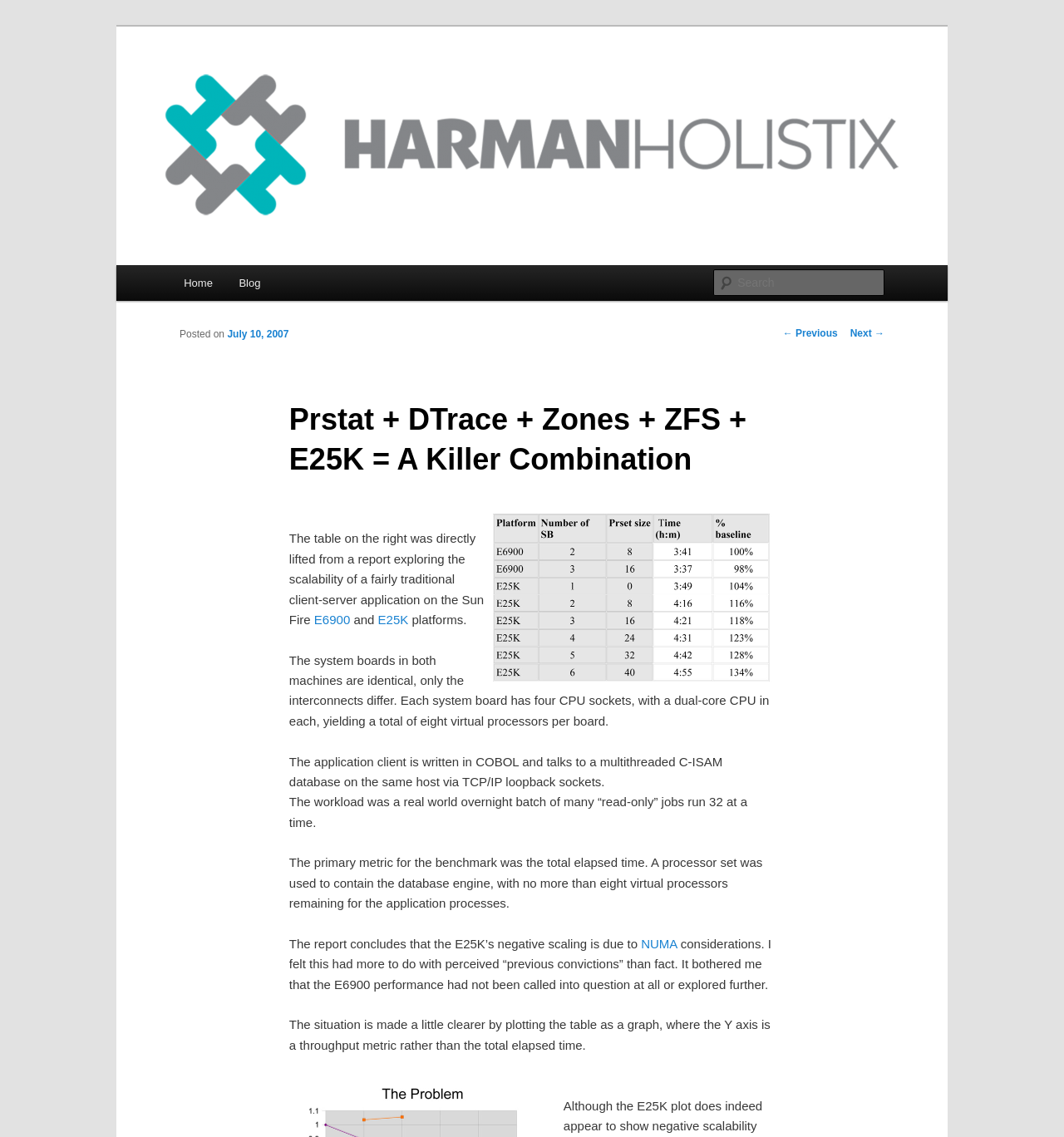Carefully examine the image and provide an in-depth answer to the question: What is the abbreviation of Non-Uniform Memory Access?

The answer is obtained from the paragraph of text that mentions NUMA, which states 'The report concludes that the E25K’s negative scaling is due to NUMA considerations.'.